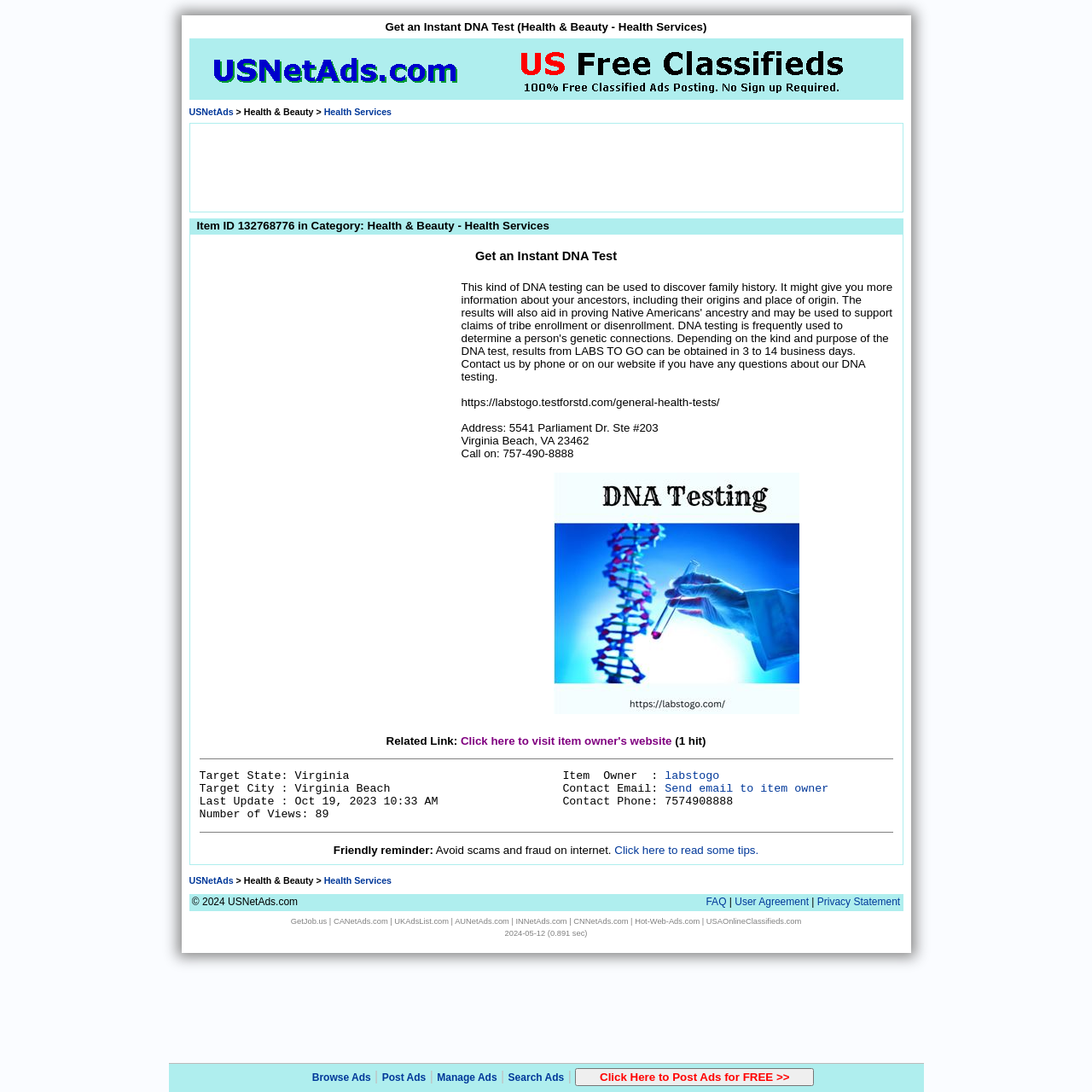Locate the bounding box coordinates of the element that should be clicked to execute the following instruction: "Visit item owner's website".

[0.422, 0.673, 0.615, 0.684]